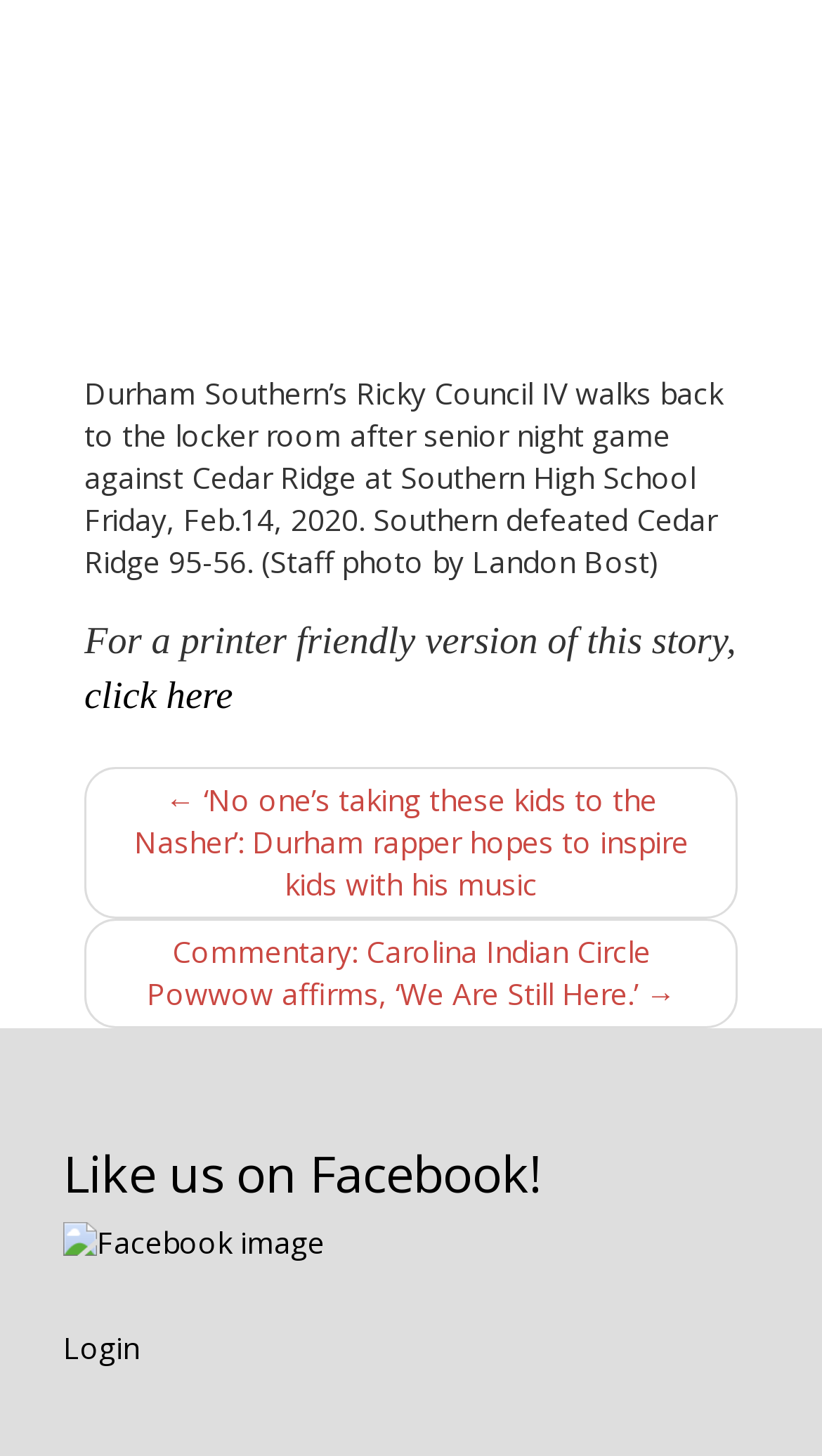Provide a one-word or short-phrase answer to the question:
What social media platform is being promoted in the sidebar?

Facebook